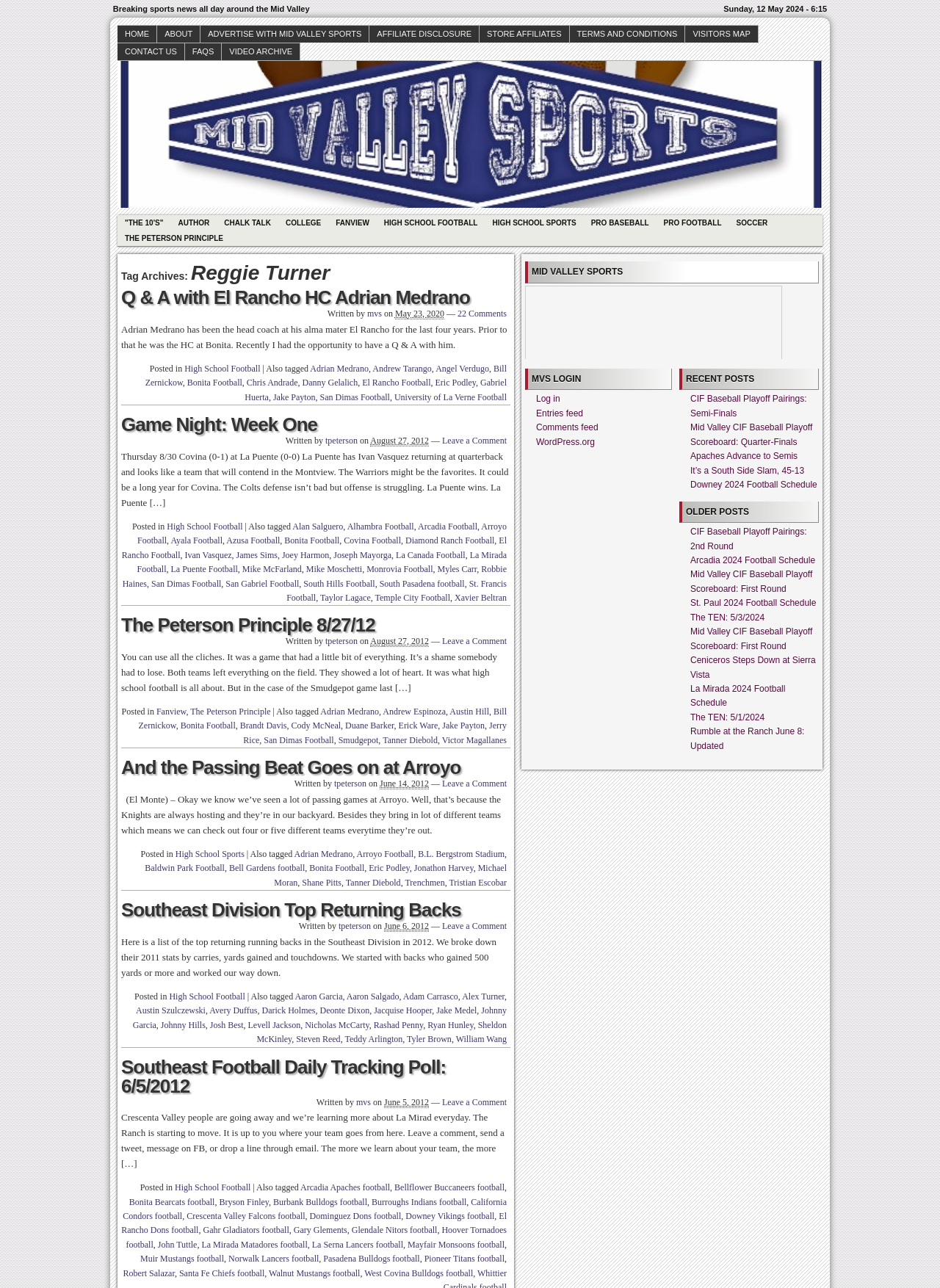Please find the bounding box for the following UI element description. Provide the coordinates in (top-left x, top-left y, bottom-right x, bottom-right y) format, with values between 0 and 1: St. Paul 2024 Football Schedule

[0.734, 0.464, 0.868, 0.472]